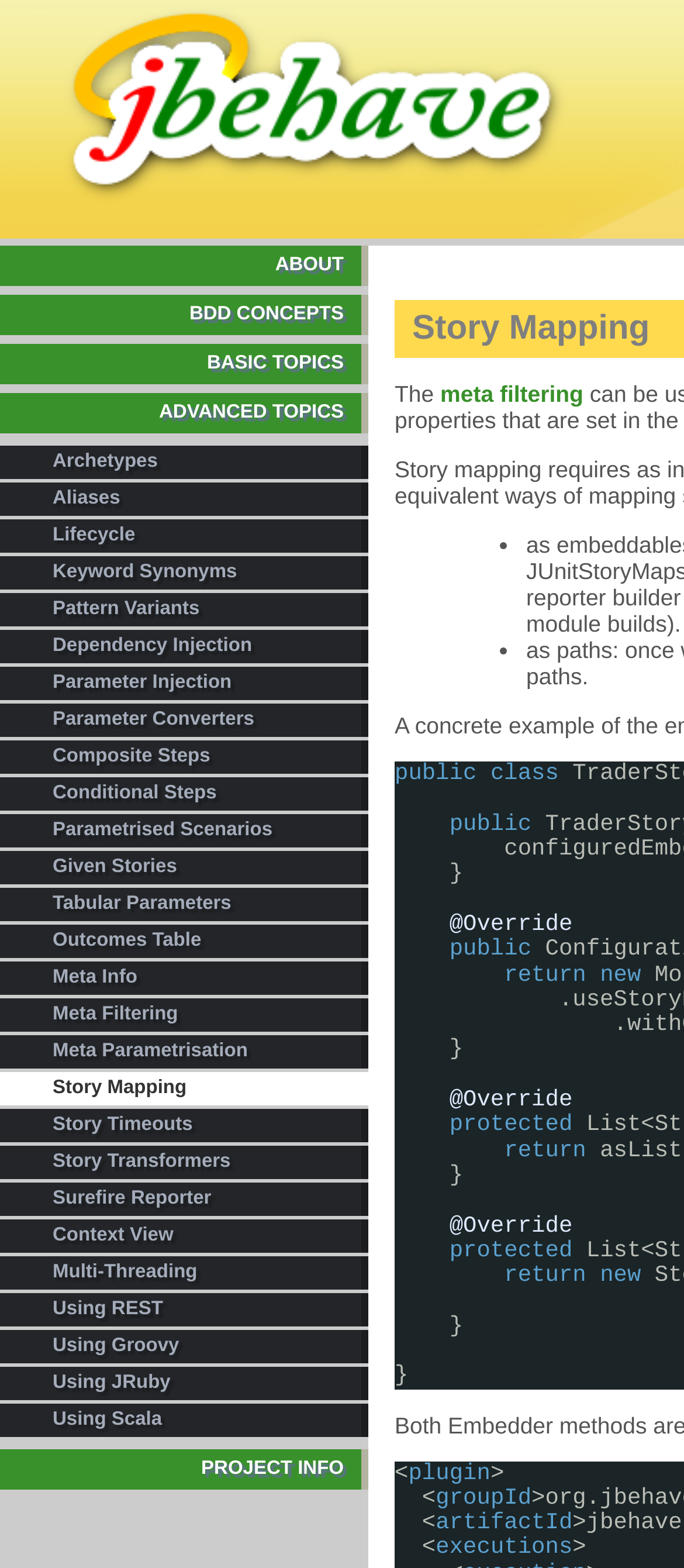Identify the coordinates of the bounding box for the element that must be clicked to accomplish the instruction: "check Mailing Lists".

[0.0, 0.858, 0.538, 0.88]